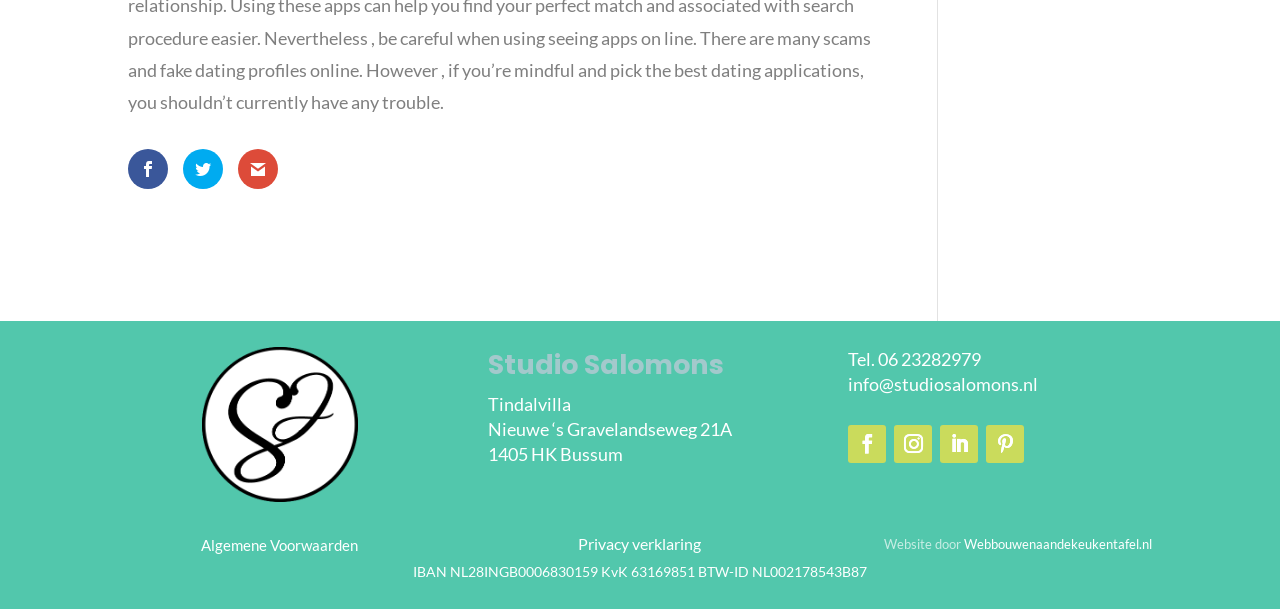Specify the bounding box coordinates of the element's region that should be clicked to achieve the following instruction: "Click the phone number to call". The bounding box coordinates consist of four float numbers between 0 and 1, in the format [left, top, right, bottom].

[0.663, 0.571, 0.767, 0.607]